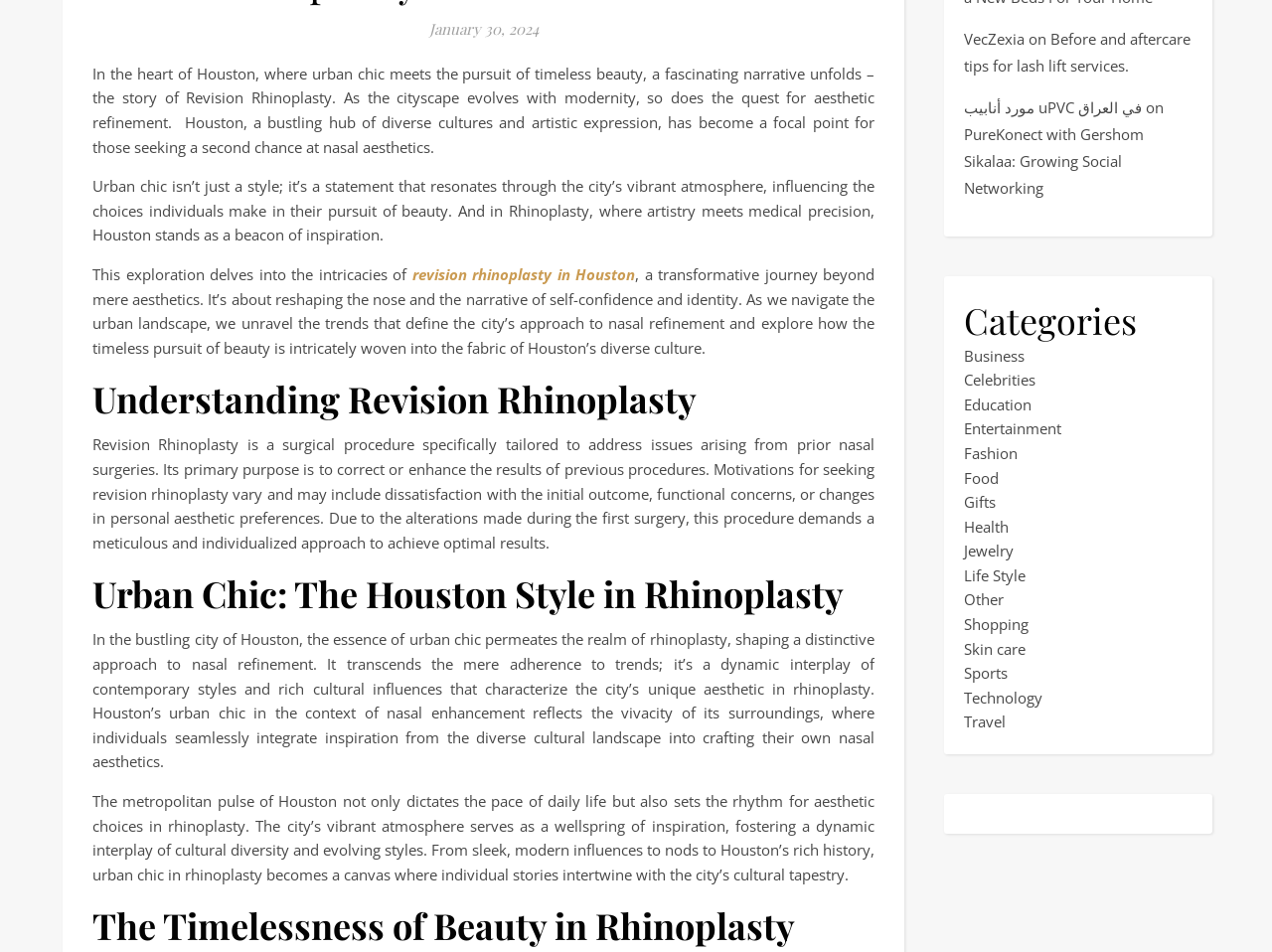What is the date mentioned at the top of the page?
Based on the image content, provide your answer in one word or a short phrase.

January 30, 2024